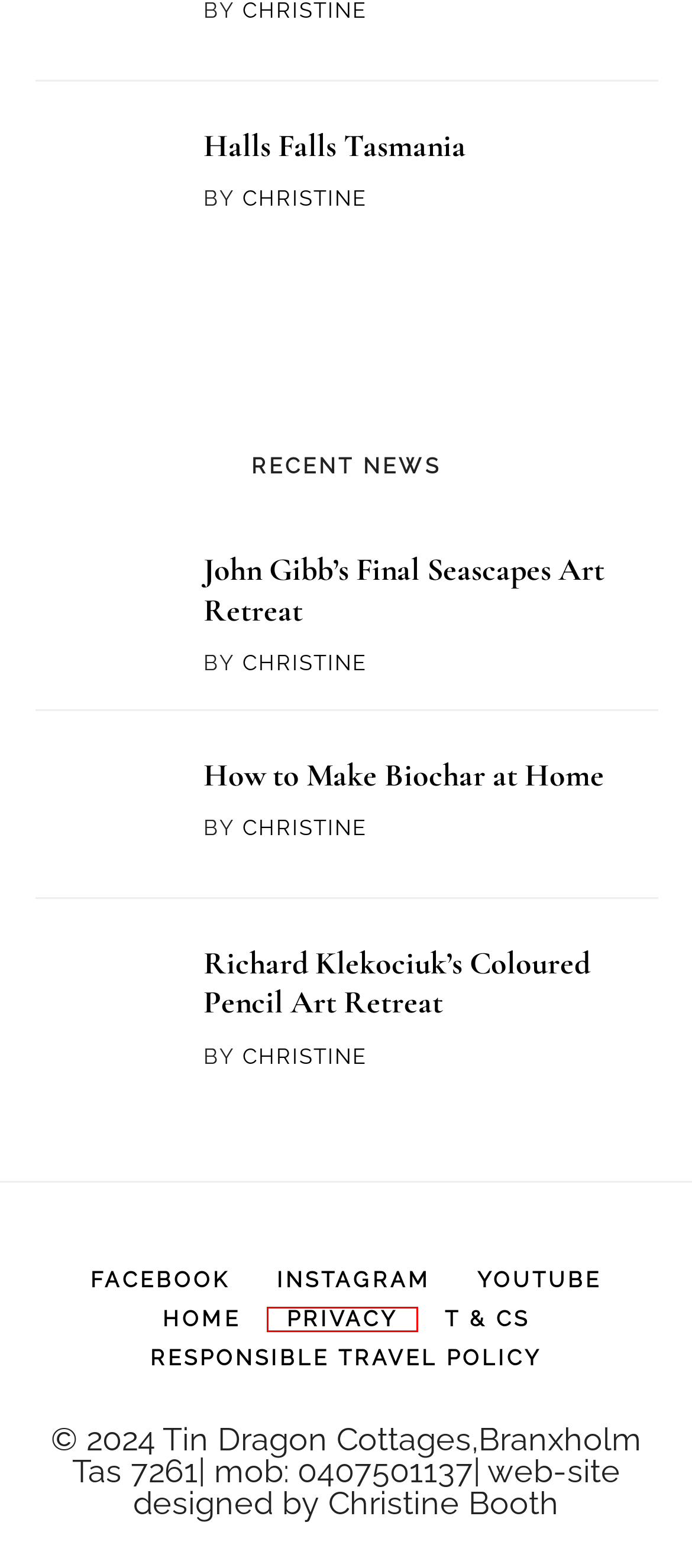Given a webpage screenshot with a UI element marked by a red bounding box, choose the description that best corresponds to the new webpage that will appear after clicking the element. The candidates are:
A. Privacy Policy - Tin Dragon Cottages
B. Responsible Travel - Sustainable & eco-friendly - Tin Dragon Cottages
C. Short walk to Mount Stronach - Tin Dragon Cottages
D. Weldborough Archives - Tin Dragon Cottages
E. Halls Falls Tasmania - Tin Dragon Cottages
F. Richard Klekociuk's Coloured Pencil Art Retreat - Tin Dragon Cottages
G. Terms & Conditions - Tin Dragon Cottages
H. How to Make Biochar at Home - Tin Dragon Cottages

A